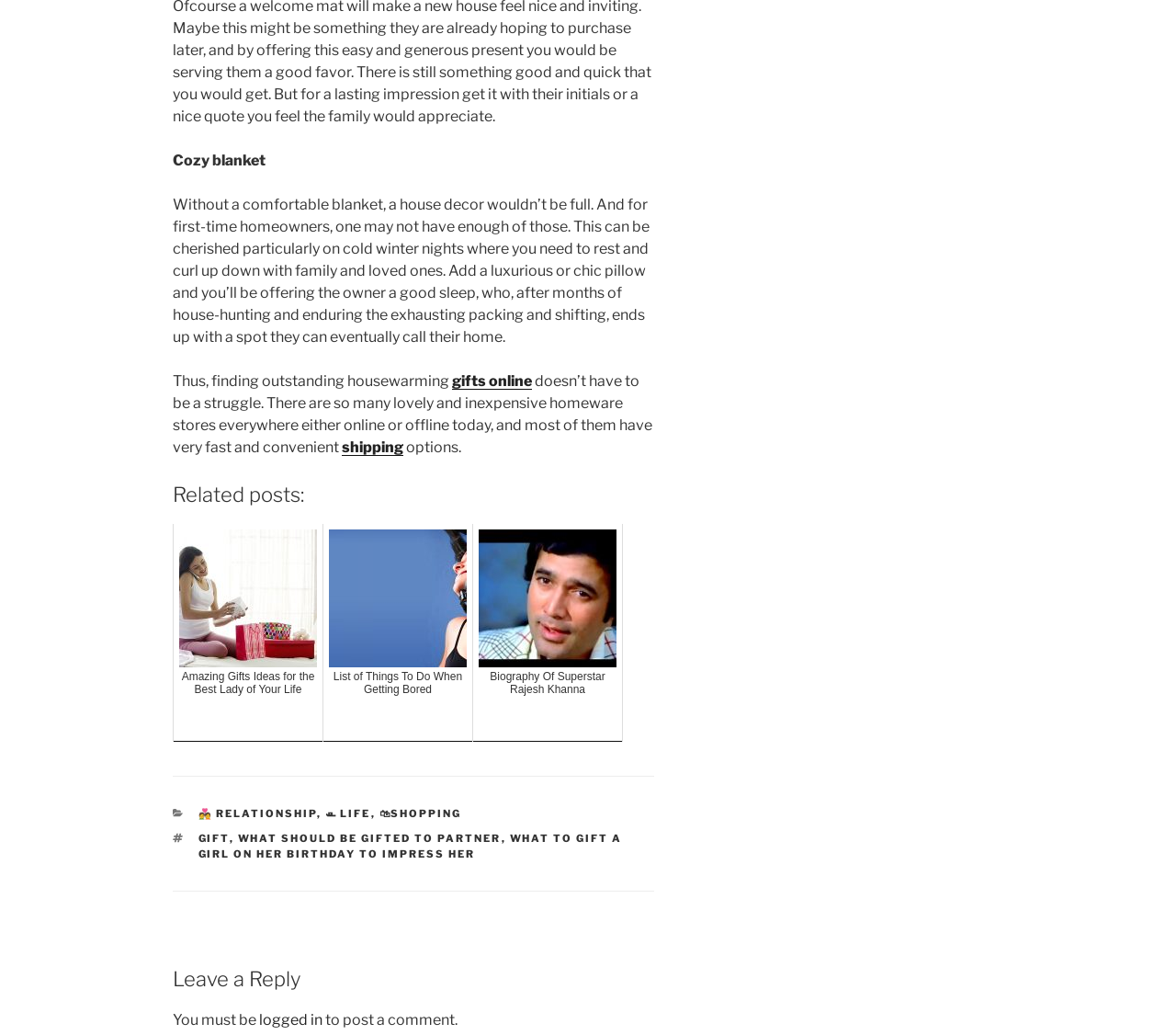Extract the bounding box coordinates for the UI element described by the text: "Carbs for Breakfast? Big Mistake". The coordinates should be in the form of [left, top, right, bottom] with values between 0 and 1.

None